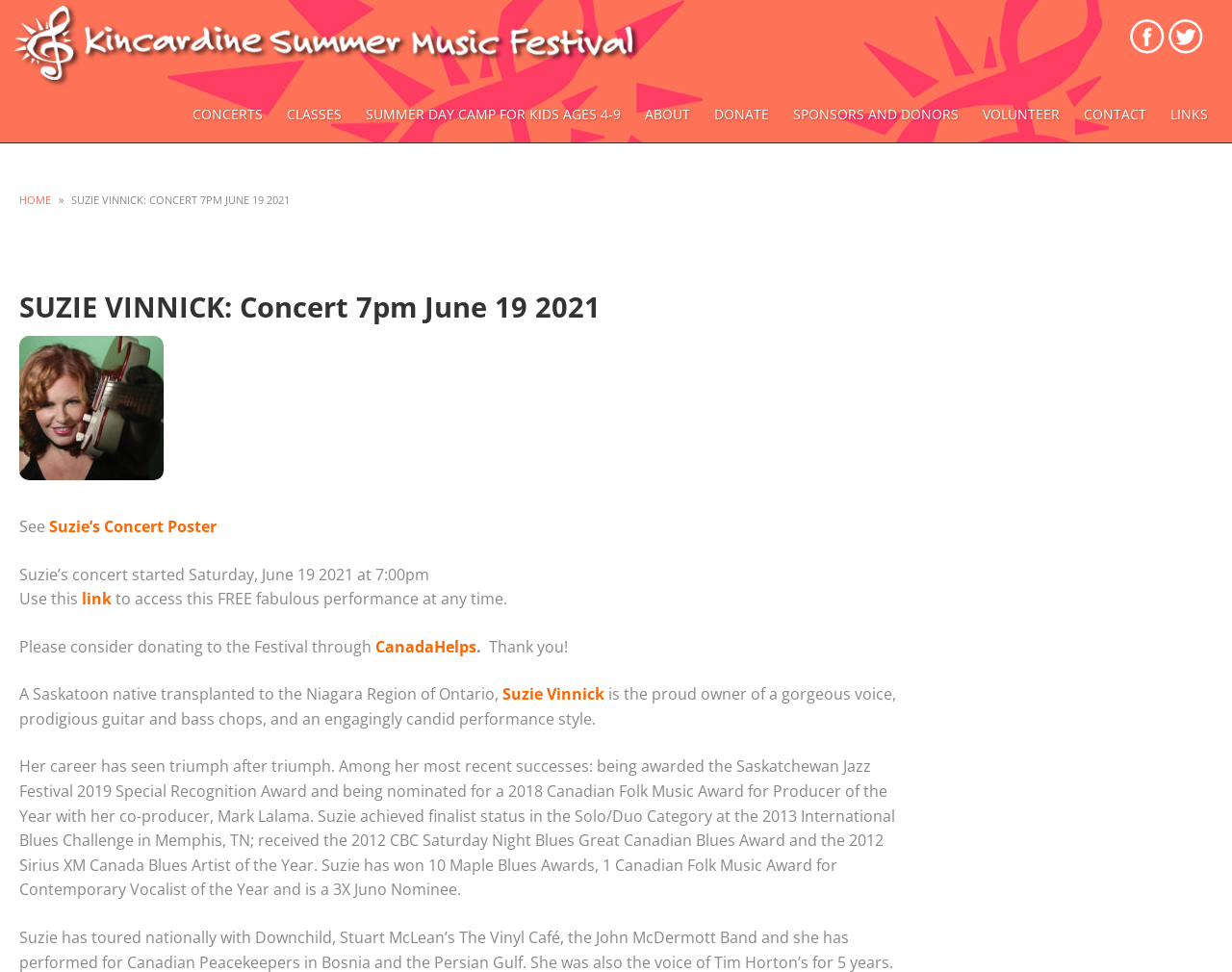Please indicate the bounding box coordinates for the clickable area to complete the following task: "Click on the Kincardine Summer Music Festival Facebook link". The coordinates should be specified as four float numbers between 0 and 1, i.e., [left, top, right, bottom].

[0.917, 0.025, 0.945, 0.047]